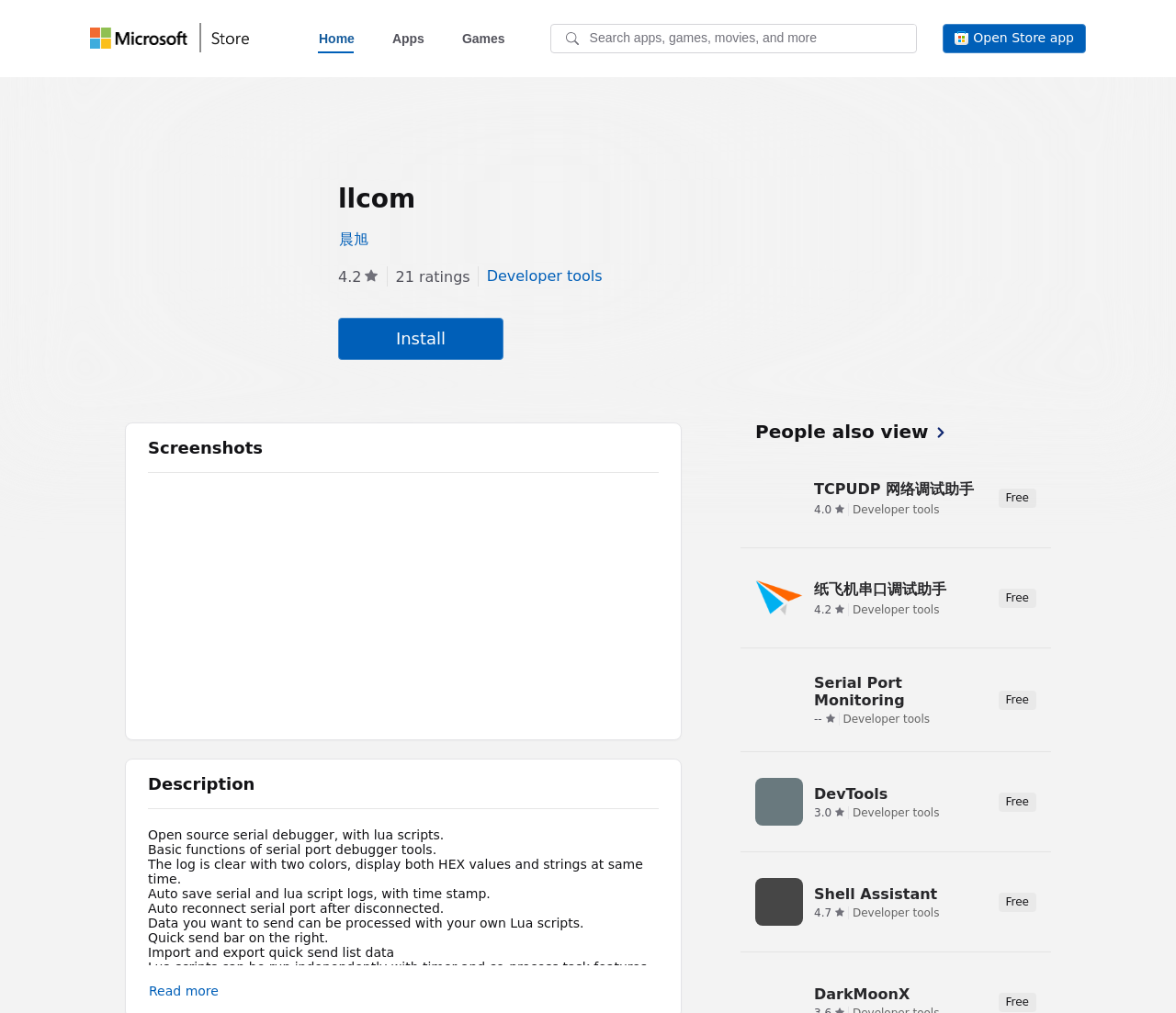Find the bounding box coordinates of the element you need to click on to perform this action: 'Read more about the description'. The coordinates should be represented by four float values between 0 and 1, in the format [left, top, right, bottom].

[0.126, 0.96, 0.187, 0.996]